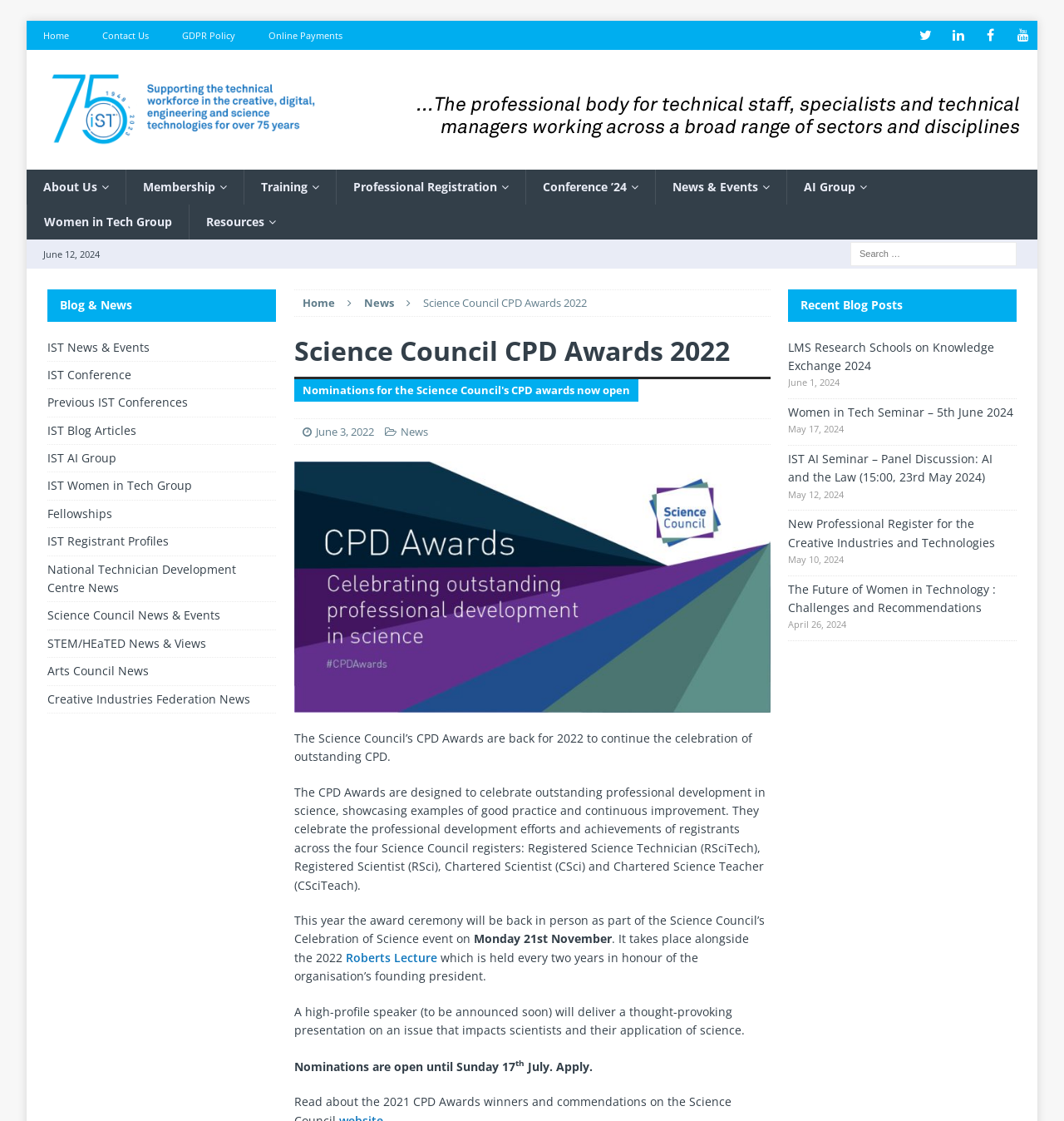Please provide a one-word or short phrase answer to the question:
What is the purpose of the CPD Awards?

Celebrate outstanding CPD